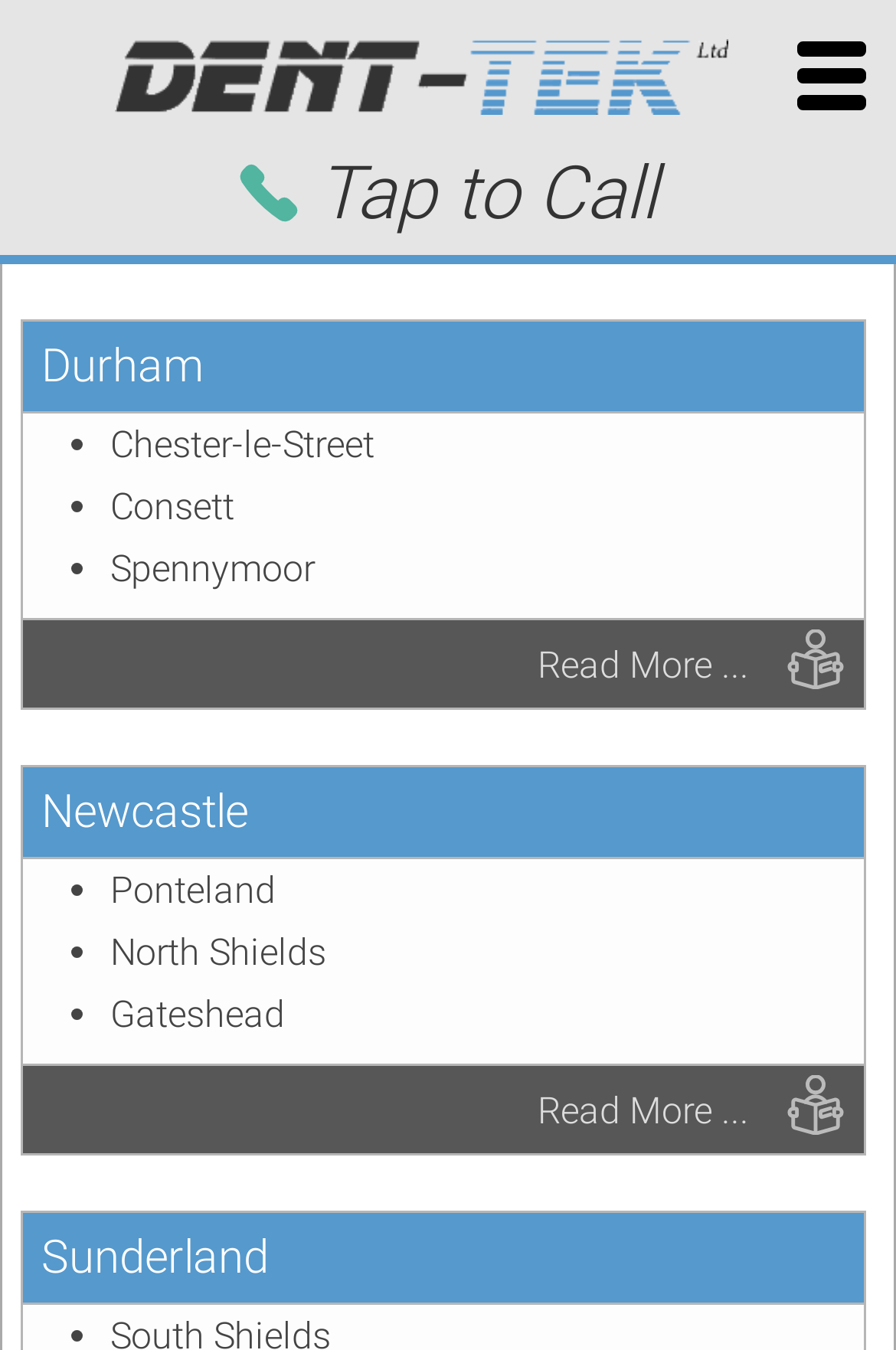Provide a one-word or short-phrase response to the question:
How many locations are listed on this webpage?

4